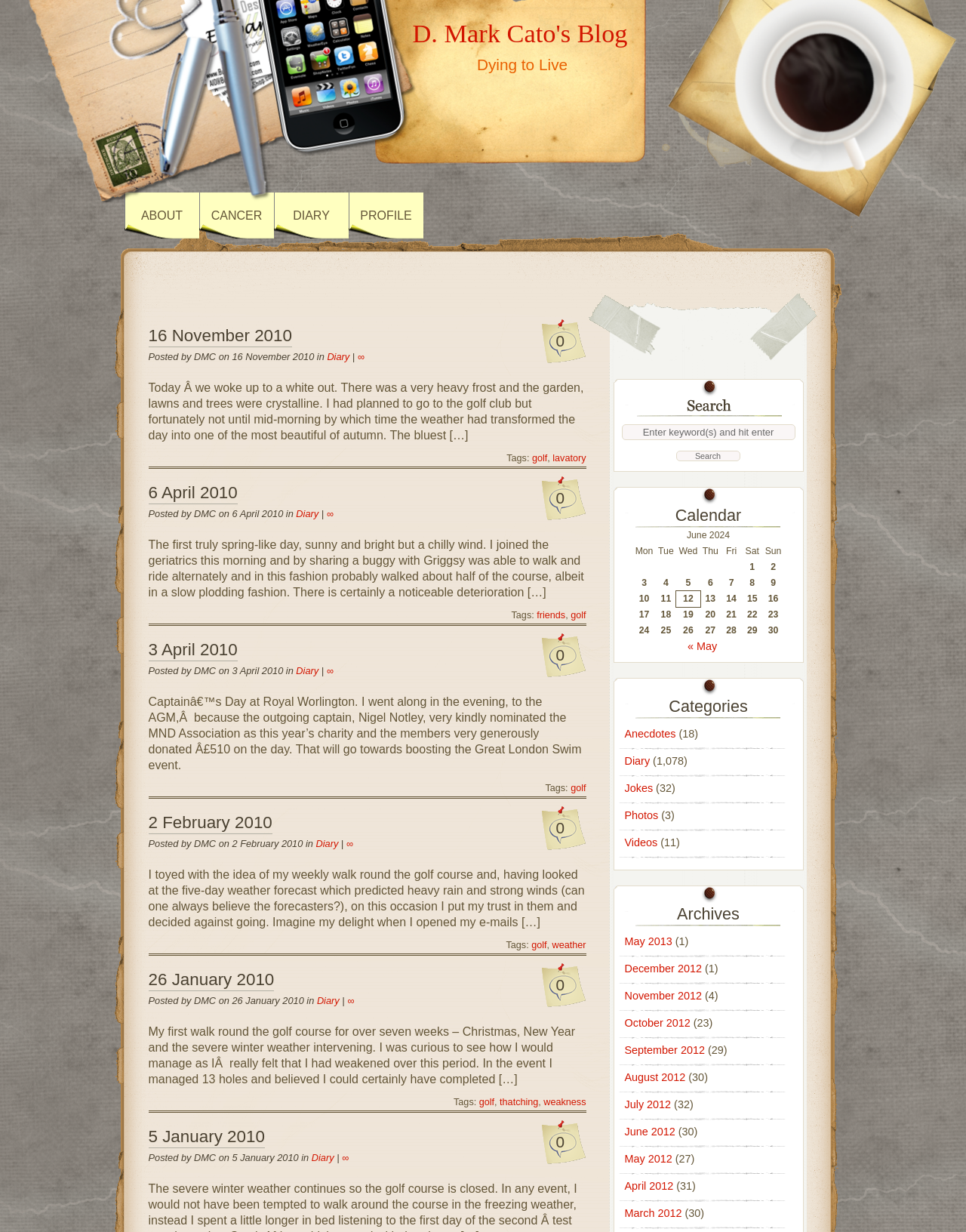What is the tag of the diary entry on 2 February 2010?
Use the information from the screenshot to give a comprehensive response to the question.

The tag of the diary entry on 2 February 2010 can be found in the link element with the text 'golf', which is located below the date '2 February 2010' and the text 'Tags:'.